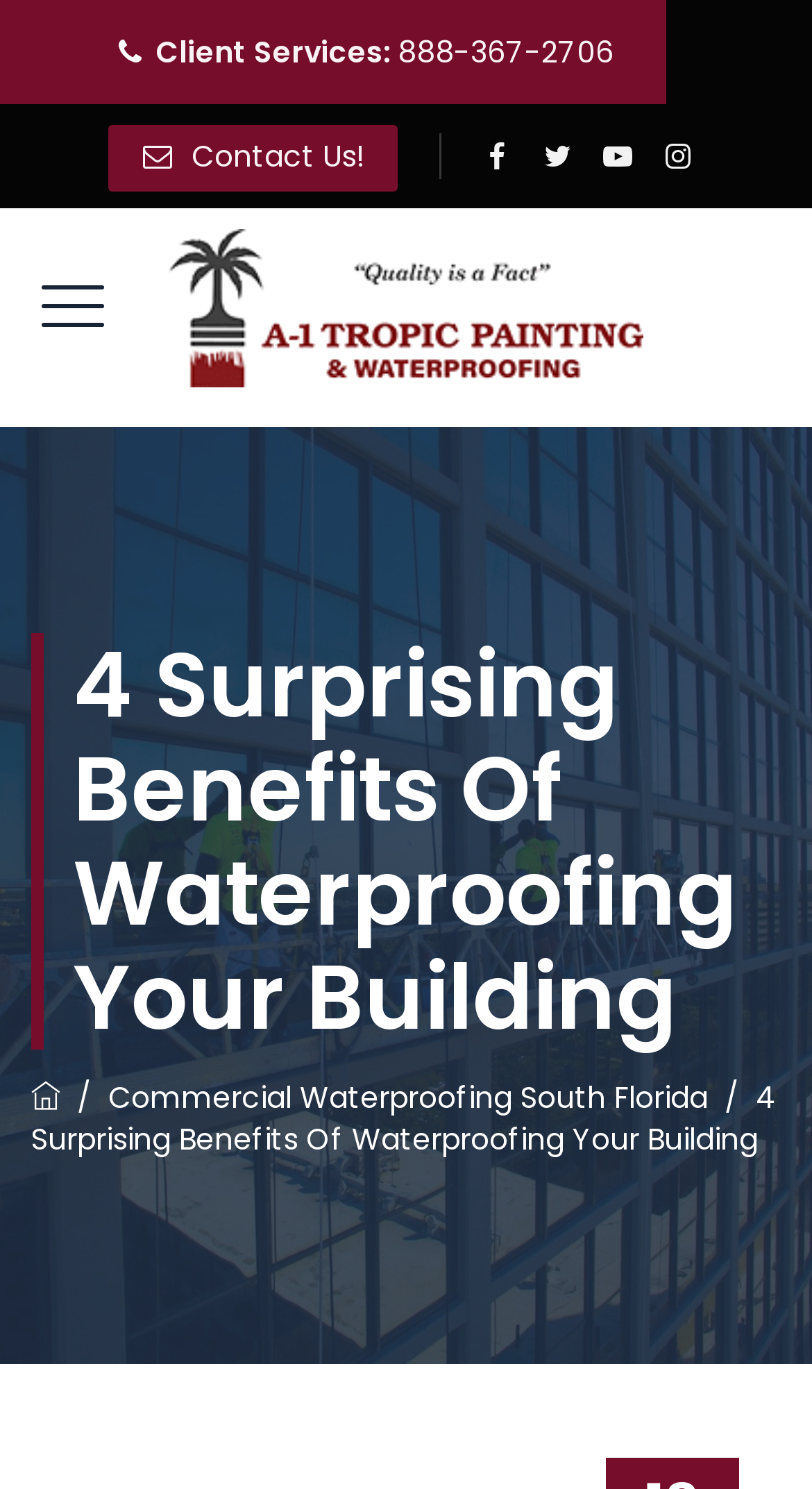What is the company name?
Use the image to answer the question with a single word or phrase.

A-1 Tropic Painting and Waterproofing